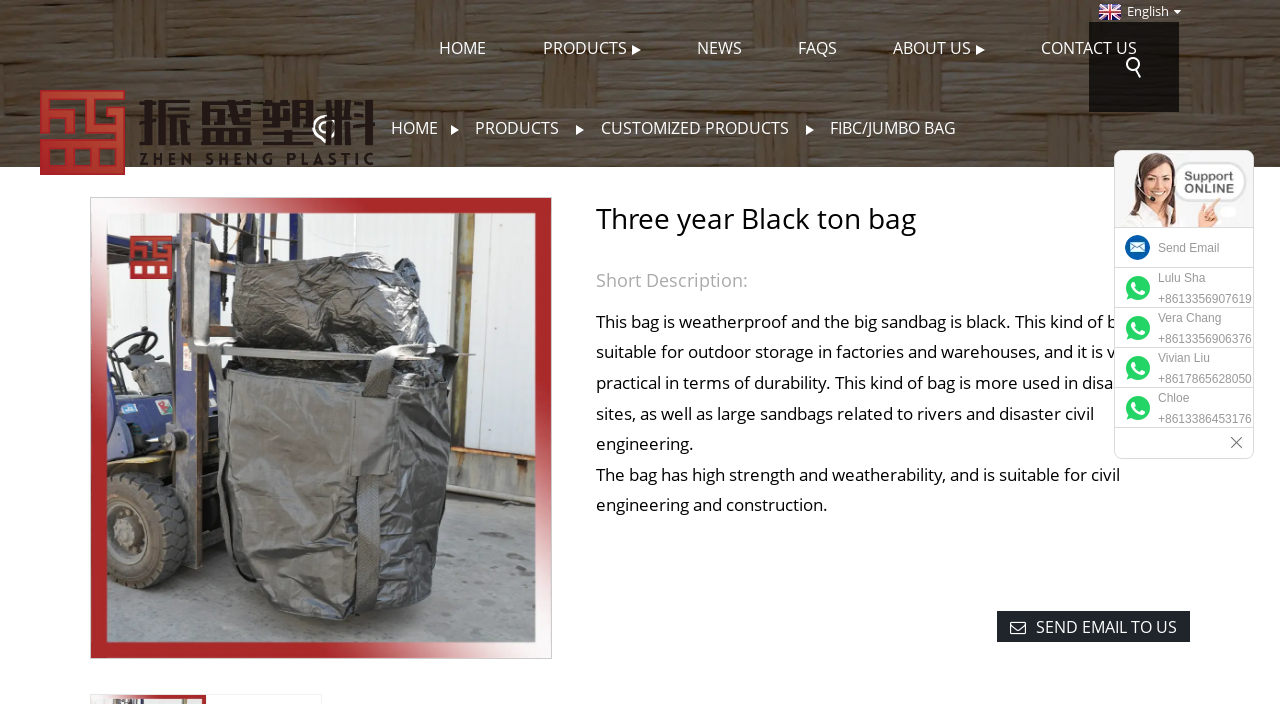Based on what you see in the screenshot, provide a thorough answer to this question: What is the language of the webpage?

The webpage has a link 'English ' in the top-right corner, which suggests that the language of the webpage is English.